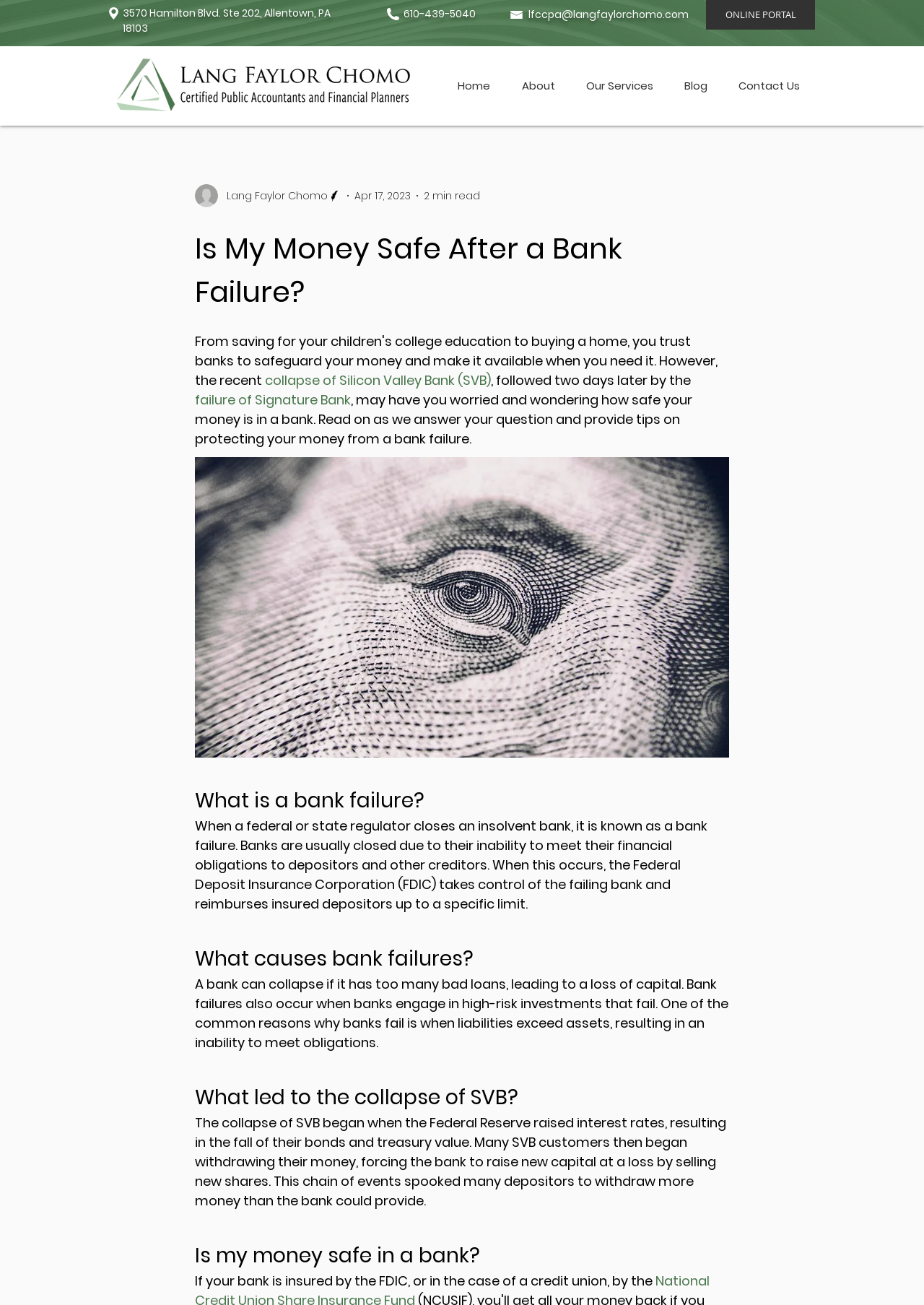Locate and generate the text content of the webpage's heading.

Is My Money Safe After a Bank Failure?